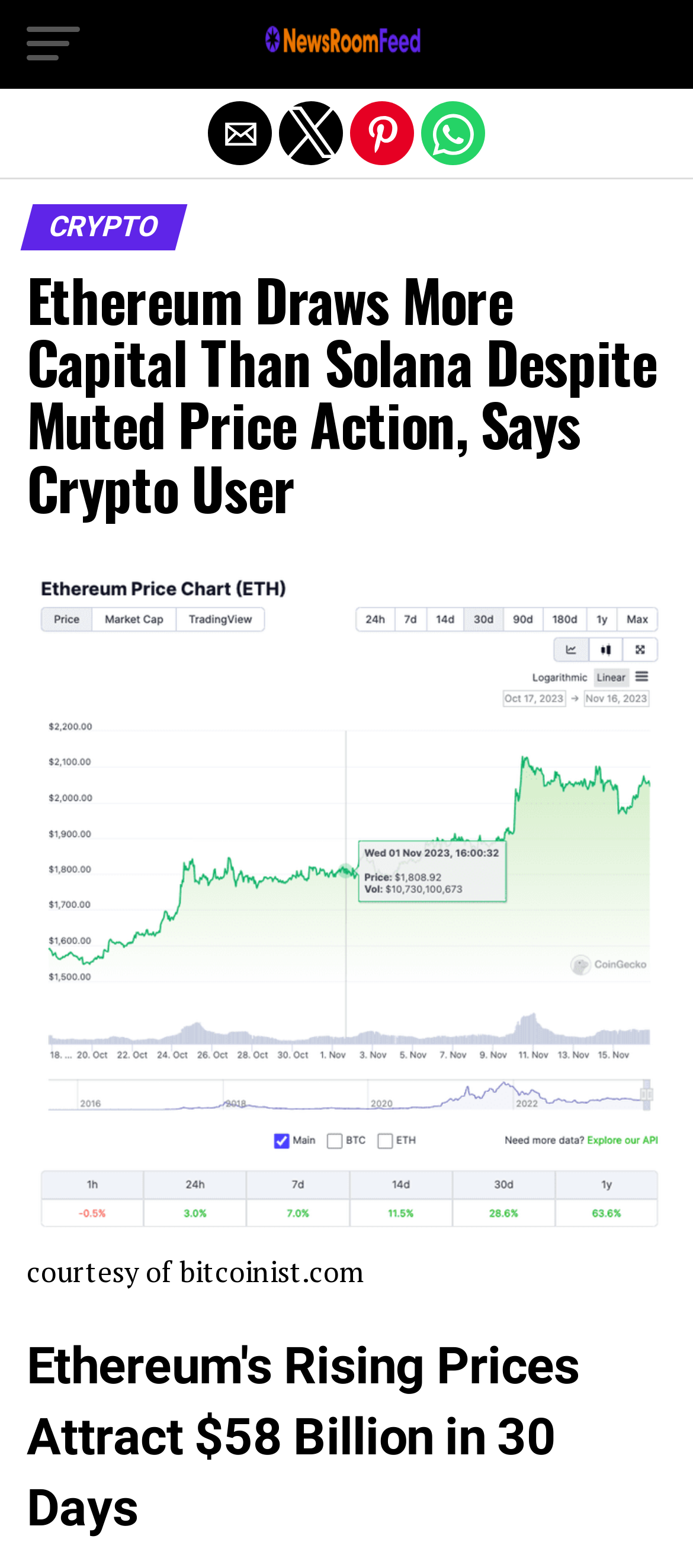Please find and generate the text of the main heading on the webpage.

Ethereum Draws More Capital Than Solana Despite Muted Price Action, Says Crypto User